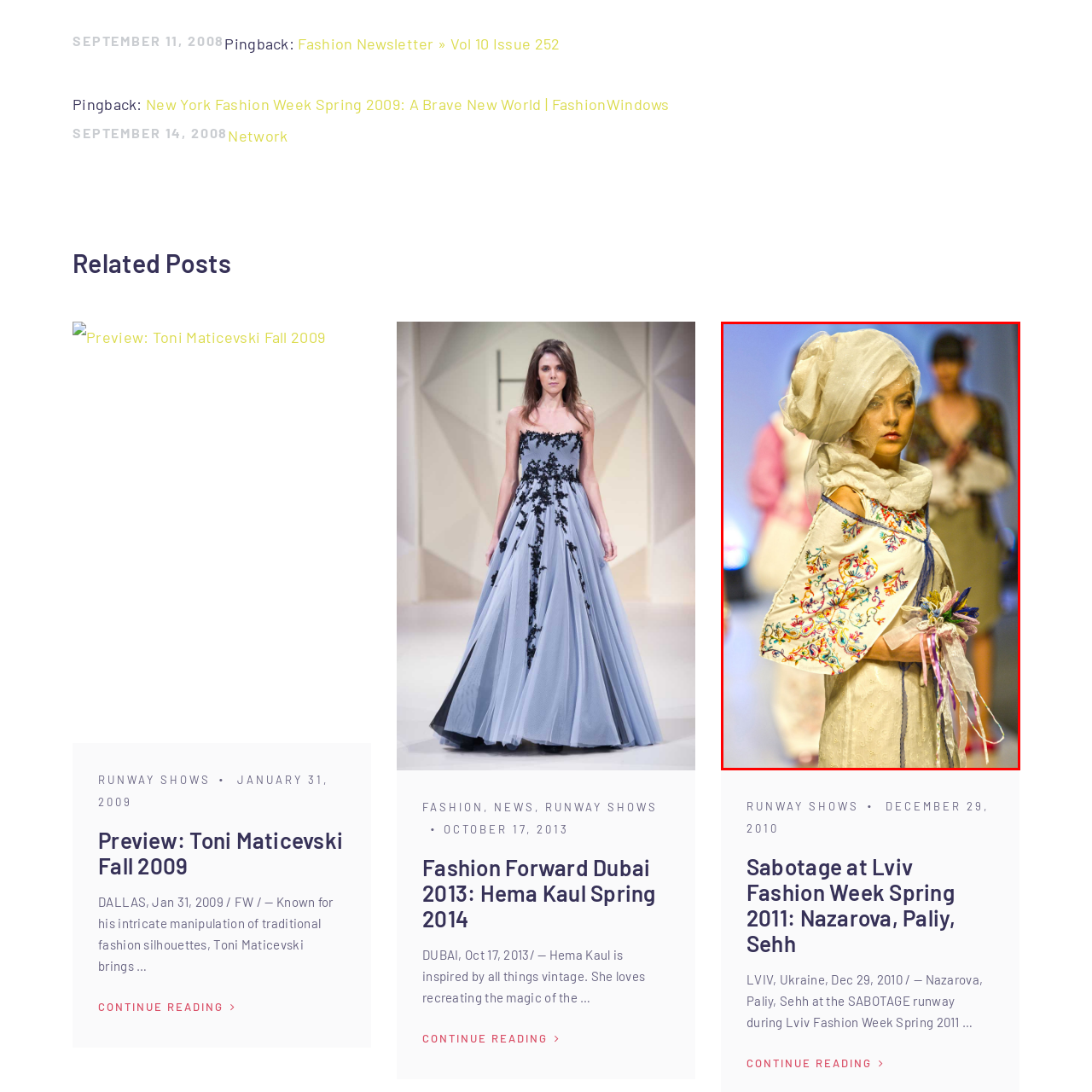Please examine the image highlighted by the red rectangle and provide a comprehensive answer to the following question based on the visual information present:
What is the style of the embroidery on the model's outfit?

The embroidery on the model's outfit is intricate and floral in style, which is a blend of traditional motifs with contemporary design, as mentioned in the caption.